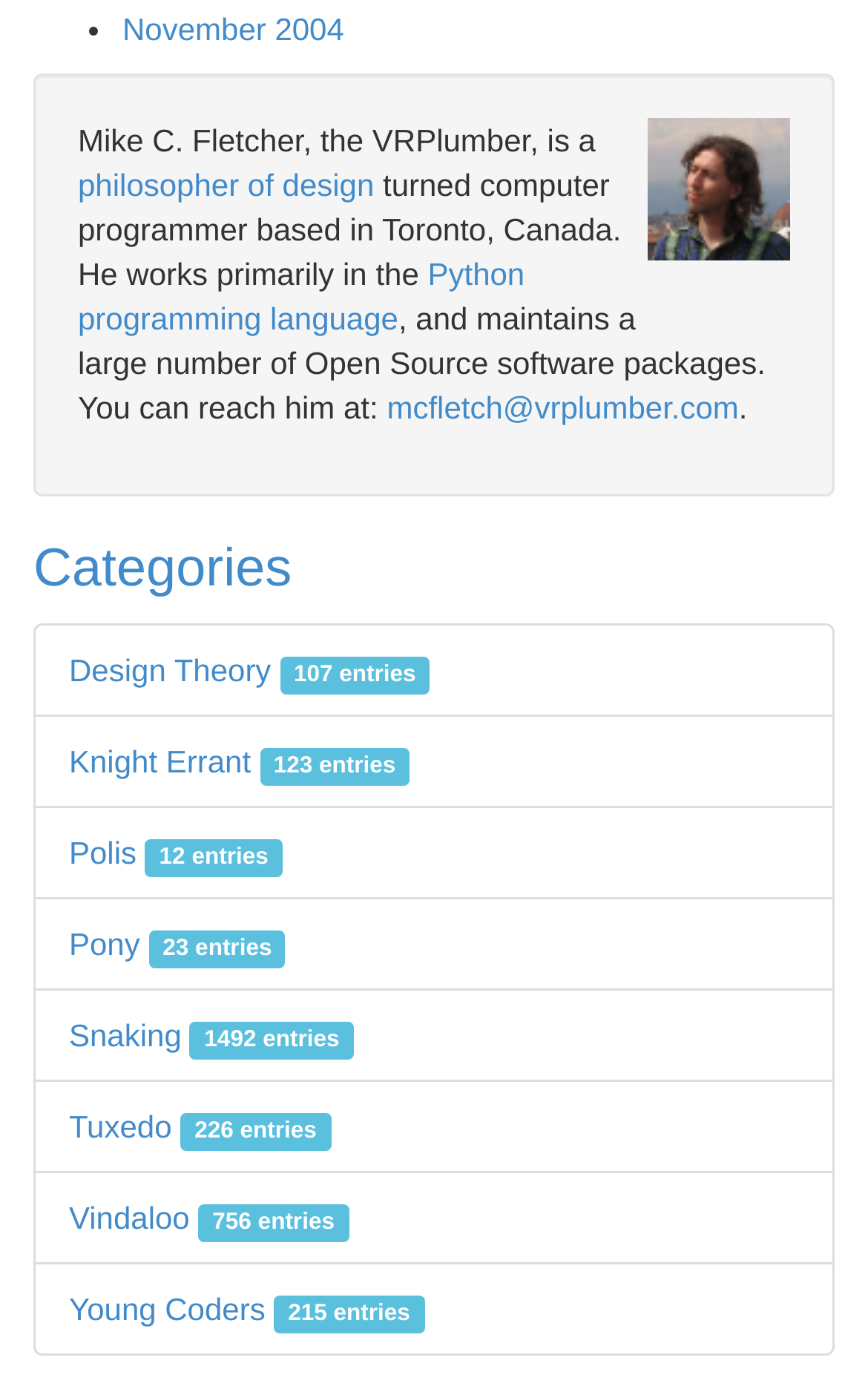Based on the image, provide a detailed and complete answer to the question: 
What is Mike C. Fletcher's profession?

Based on the text description, Mike C. Fletcher is a philosopher of design turned computer programmer based in Toronto, Canada.